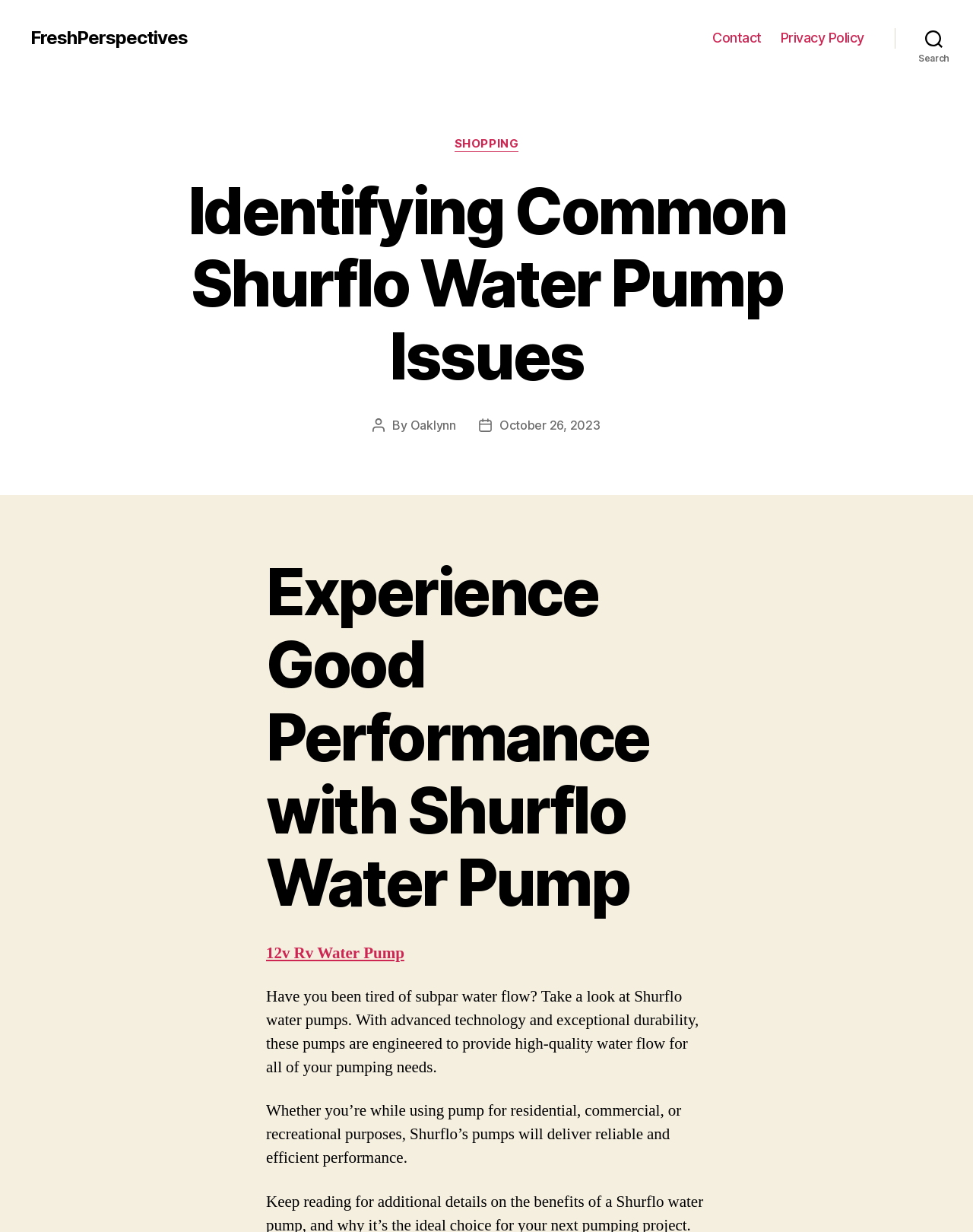Could you indicate the bounding box coordinates of the region to click in order to complete this instruction: "search for something".

[0.92, 0.017, 1.0, 0.044]